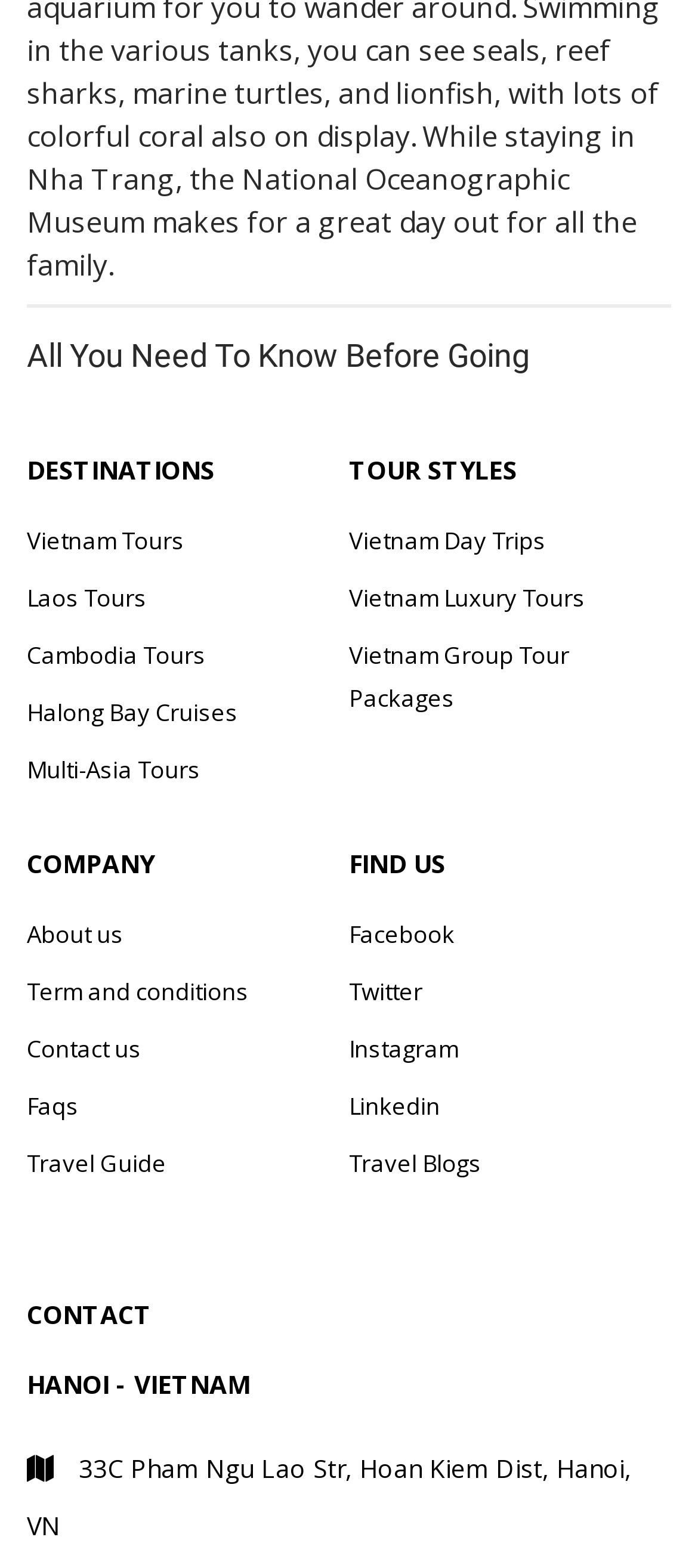Show the bounding box coordinates of the element that should be clicked to complete the task: "Learn about the company".

[0.038, 0.577, 0.5, 0.614]